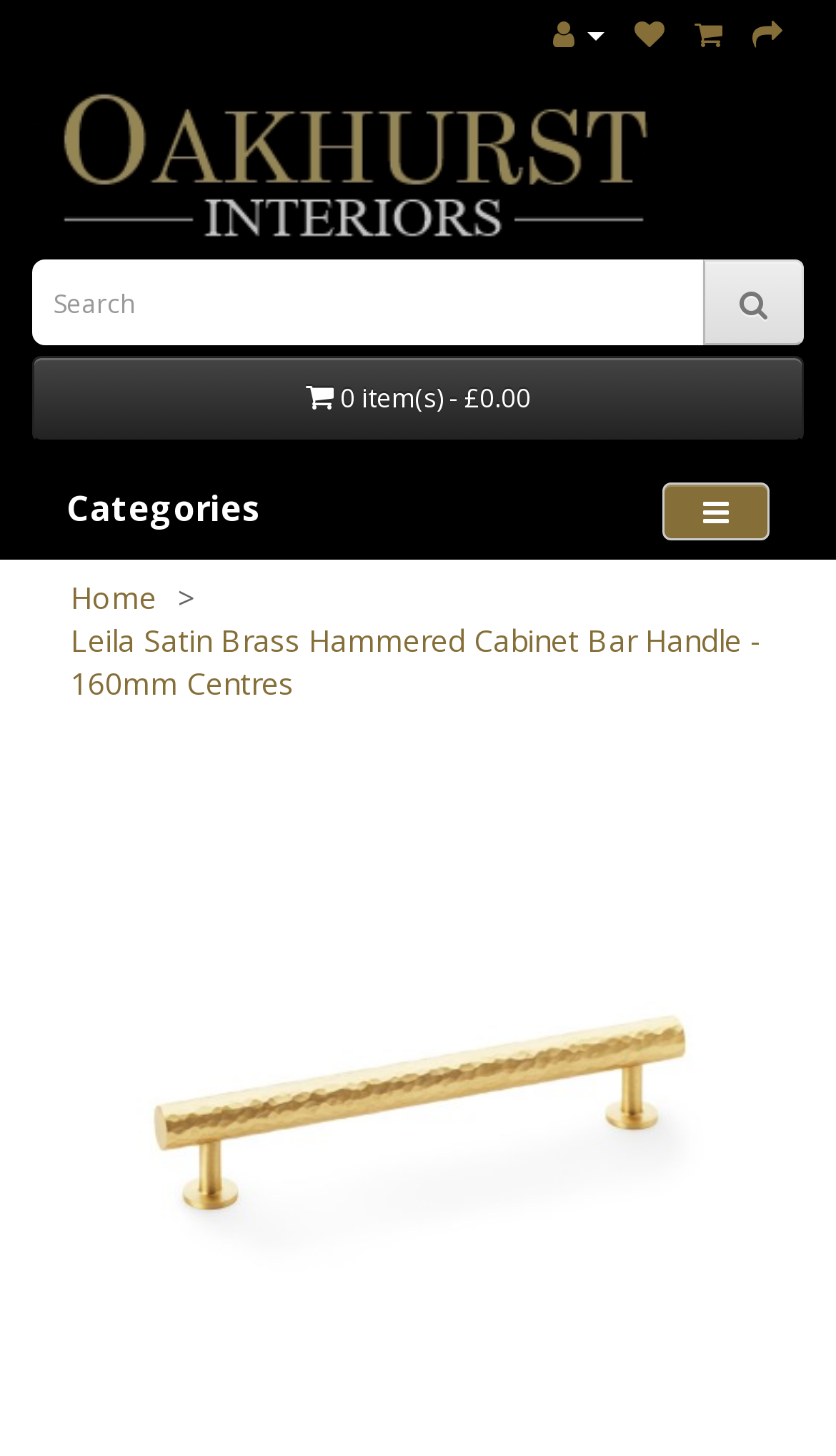Please determine the bounding box coordinates of the section I need to click to accomplish this instruction: "View product details".

[0.085, 0.426, 0.91, 0.484]